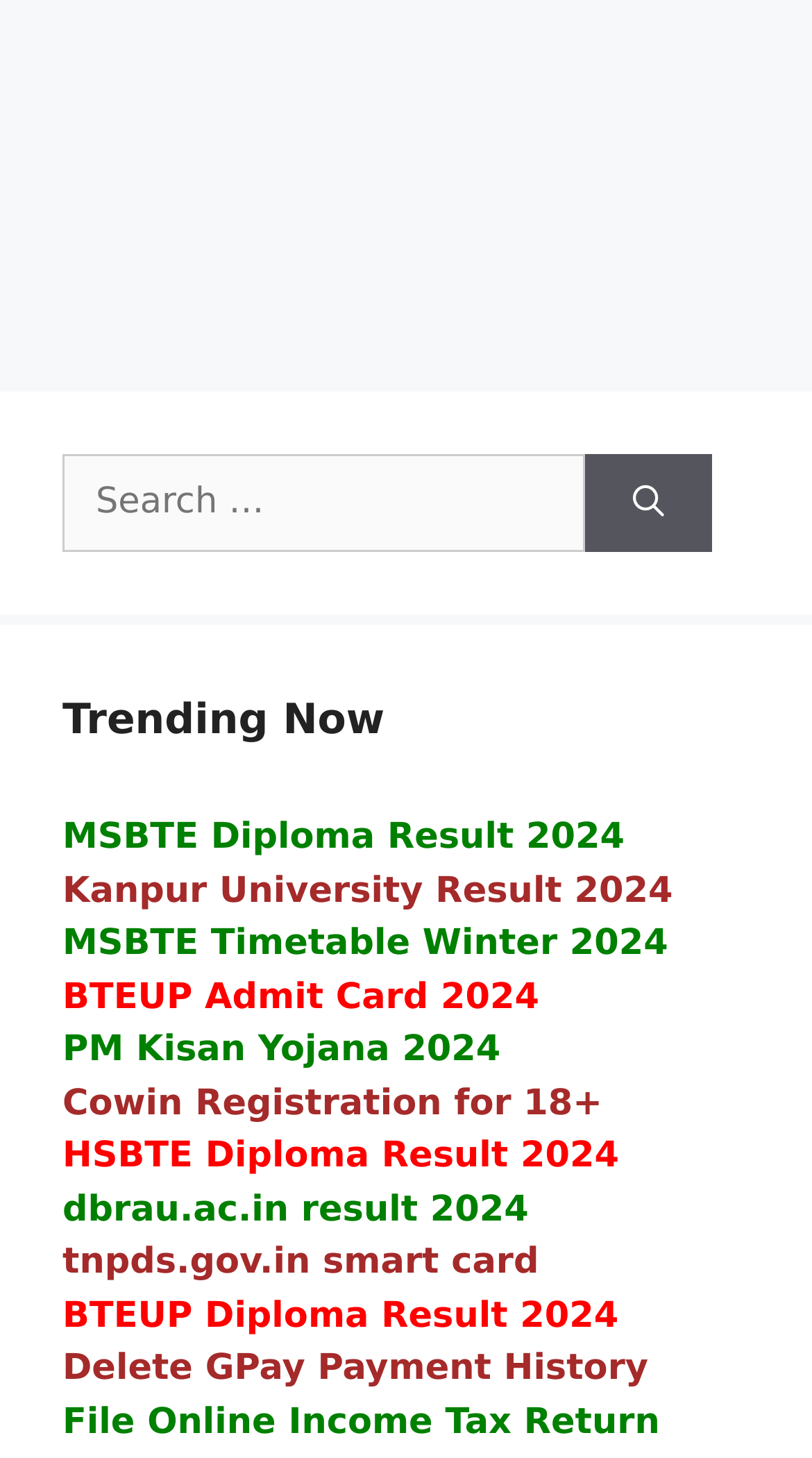Could you find the bounding box coordinates of the clickable area to complete this instruction: "Check PM Kisan Yojana 2024"?

[0.077, 0.706, 0.617, 0.735]